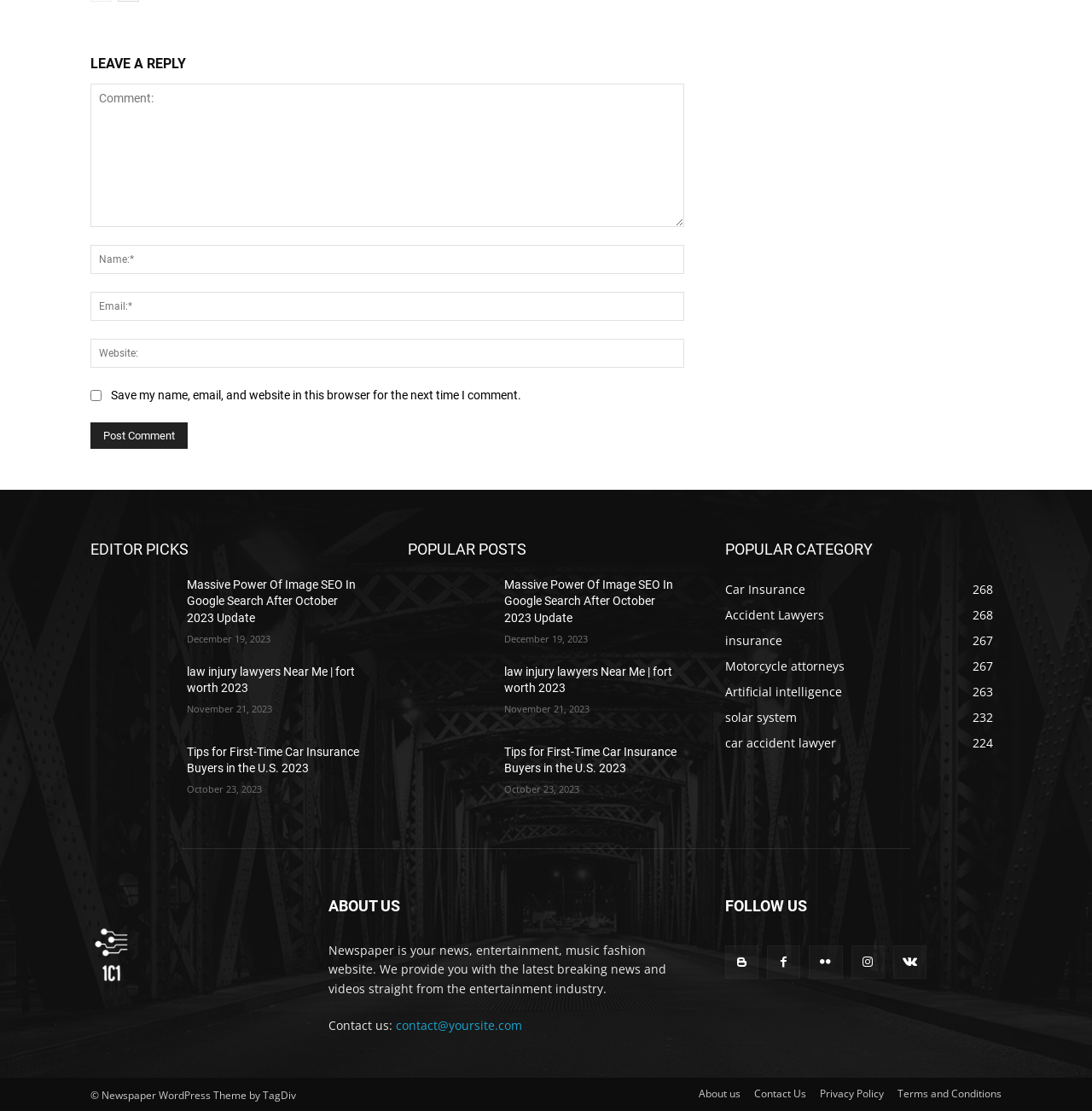Identify the bounding box coordinates for the element you need to click to achieve the following task: "contact us". The coordinates must be four float values ranging from 0 to 1, formatted as [left, top, right, bottom].

[0.362, 0.915, 0.478, 0.93]